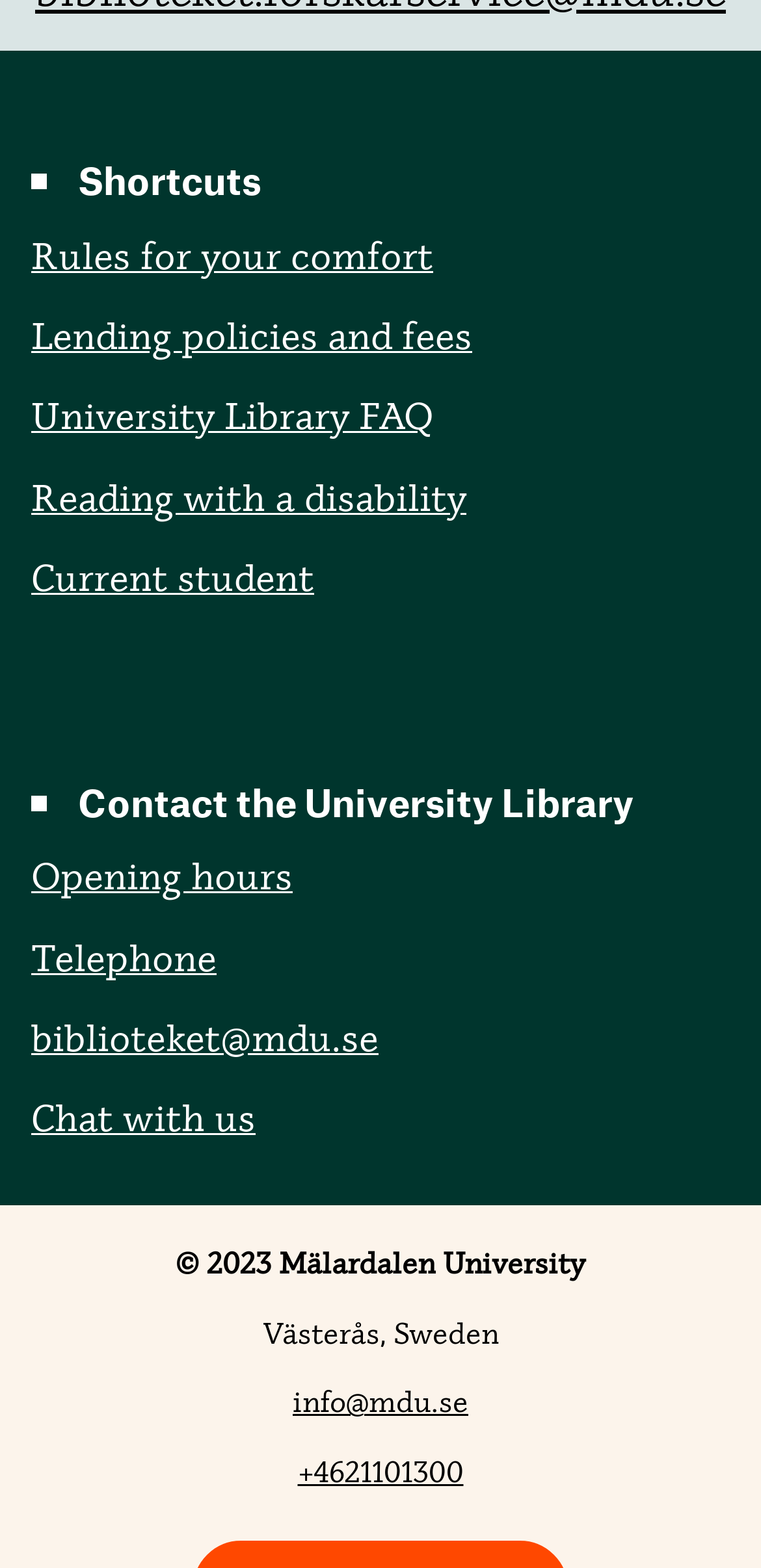What is the country where Mälardalen University is located?
Answer with a single word or short phrase according to what you see in the image.

Sweden